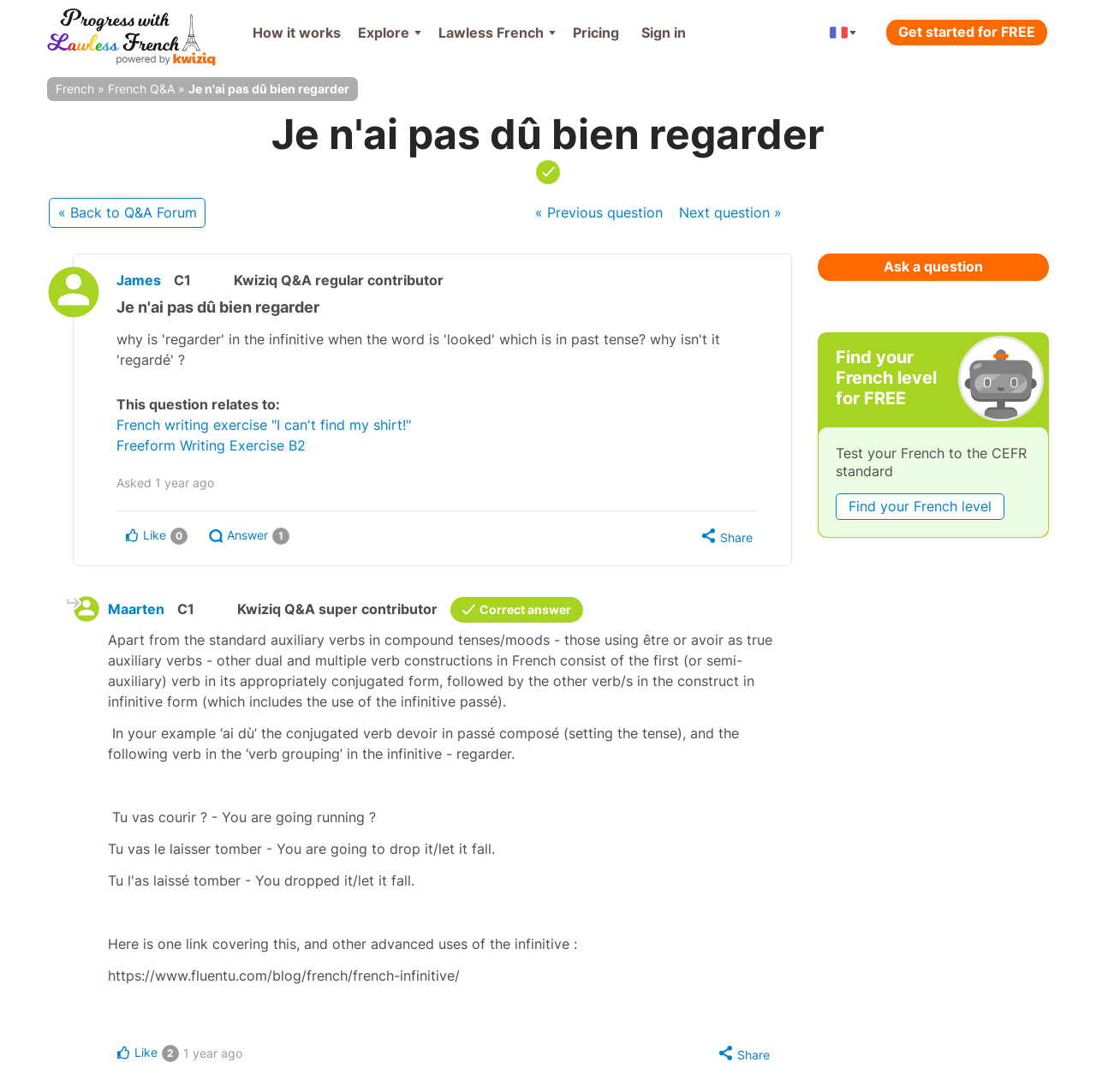Based on the image, please elaborate on the answer to the following question:
How many answers are there to the question 'Je n'ai pas dû bien regarder'?

I found the answer by looking at the section where the question is displayed, and I saw only one answer provided by 'Maarten'.